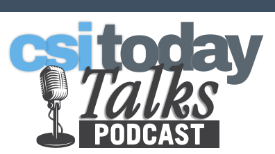Provide a comprehensive description of the image.

The image features the logo for the "CSI Today Talks Podcast," which includes the stylized text "csi today" in a light blue color, prominently displayed at the top. Below it, the word "Talks" is depicted in a bold, darker font, emphasizing the podcast’s focus on conversation and dialogue. To the left of the text, there is a classic microphone illustration, symbolizing the audio format of the content. This design effectively conveys the podcast's identity as an engaging platform for discussions and insights at the College of Staten Island.